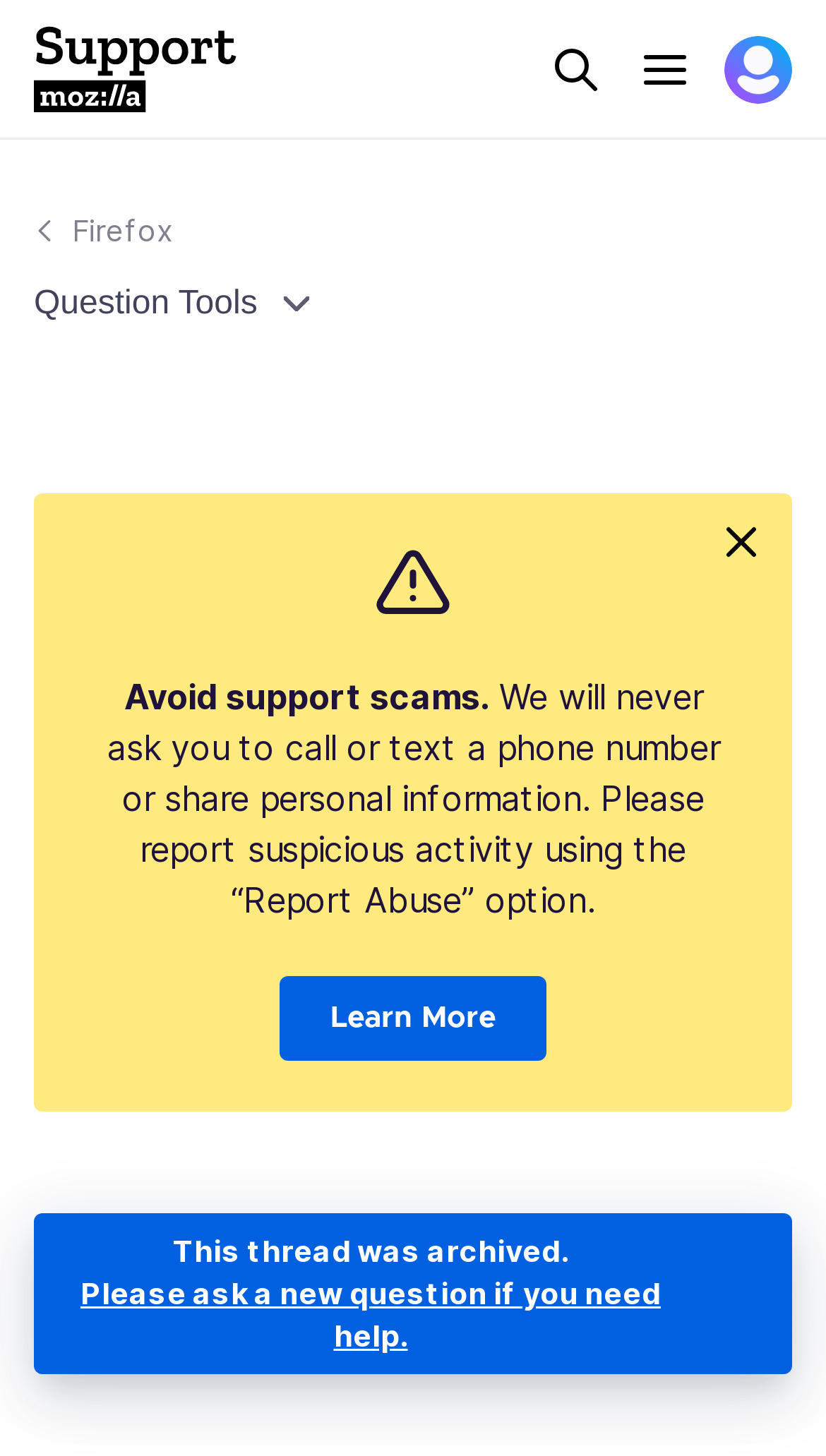Please identify the bounding box coordinates of the element that needs to be clicked to perform the following instruction: "View profile".

[0.877, 0.024, 0.959, 0.071]